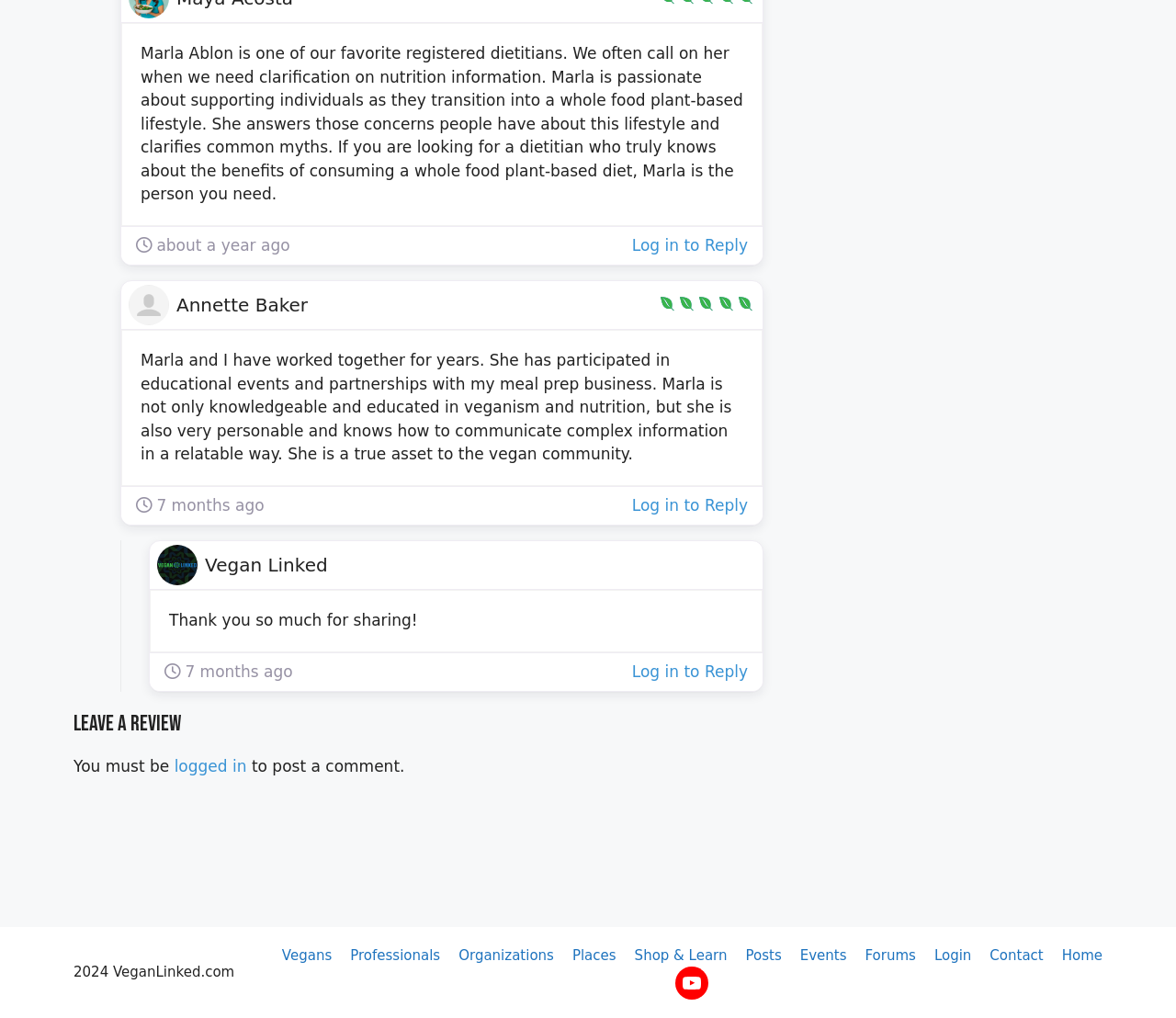How many links are there in the footer section?
Using the image as a reference, answer the question in detail.

The footer section is identified by the 'Site' contentinfo element with ID 22. Within this section, there are 11 links, including 'Vegans', 'Professionals', 'Organizations', 'Places', 'Shop & Learn', 'Posts', 'Events', 'Forums', 'Login', 'Contact', and 'Home'.